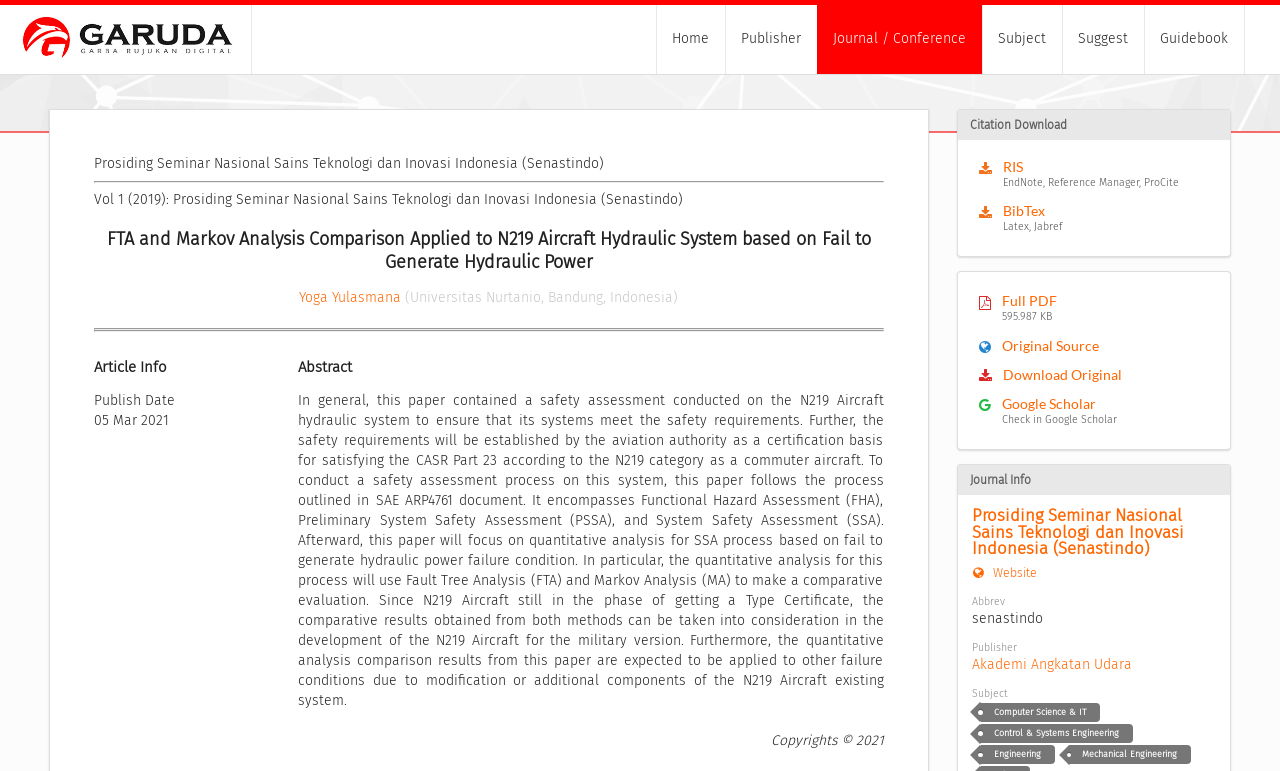Produce an elaborate caption capturing the essence of the webpage.

The webpage is titled "Garuda - Garba Rujukan Digital" and appears to be a digital repository for academic papers. At the top, there are seven navigation links: "Home", "Publisher", "Journal / Conference", "Subject", "Suggest", and "Guidebook". 

Below the navigation links, there is a section with a title "Prosiding Seminar Nasional Sains Teknologi dan Inovasi Indonesia (Senastindo)" and a subtitle "Vol 1 (2019): Prosiding Seminar Nasional Sains Teknologi dan Inovasi Indonesia (Senastindo)". 

The main content of the page is an article titled "FTA and Markov Analysis Comparison Applied to N219 Aircraft Hydraulic System based on Fail to Generate Hydraulic Power". The article has an author, "Yoga Yulasmana", affiliated with "Universitas Nurtanio, Bandung, Indonesia". 

The article's abstract is a lengthy text that describes a safety assessment conducted on the N219 Aircraft hydraulic system. It explains the methodology used, including Functional Hazard Assessment, Preliminary System Safety Assessment, and System Safety Assessment, and compares the results of Fault Tree Analysis and Markov Analysis.

On the right side of the page, there are several links and buttons, including "Citation Download", "RIS EndNote, Reference Manager, ProCite", "BibTex Latex, Jabref", "Full PDF 595.987 KB", "Original Source", "Download Original", and "Google Scholar Check in Google Scholar". 

Below these links, there is a section titled "Journal Info" with links to the journal's website and information about the journal, including its abbreviation and publisher. The publisher is listed as "Akademi Angkatan Udara", and the subject categories are "Computer Science & IT", "Control & Systems Engineering", "Engineering", and "Mechanical Engineering".